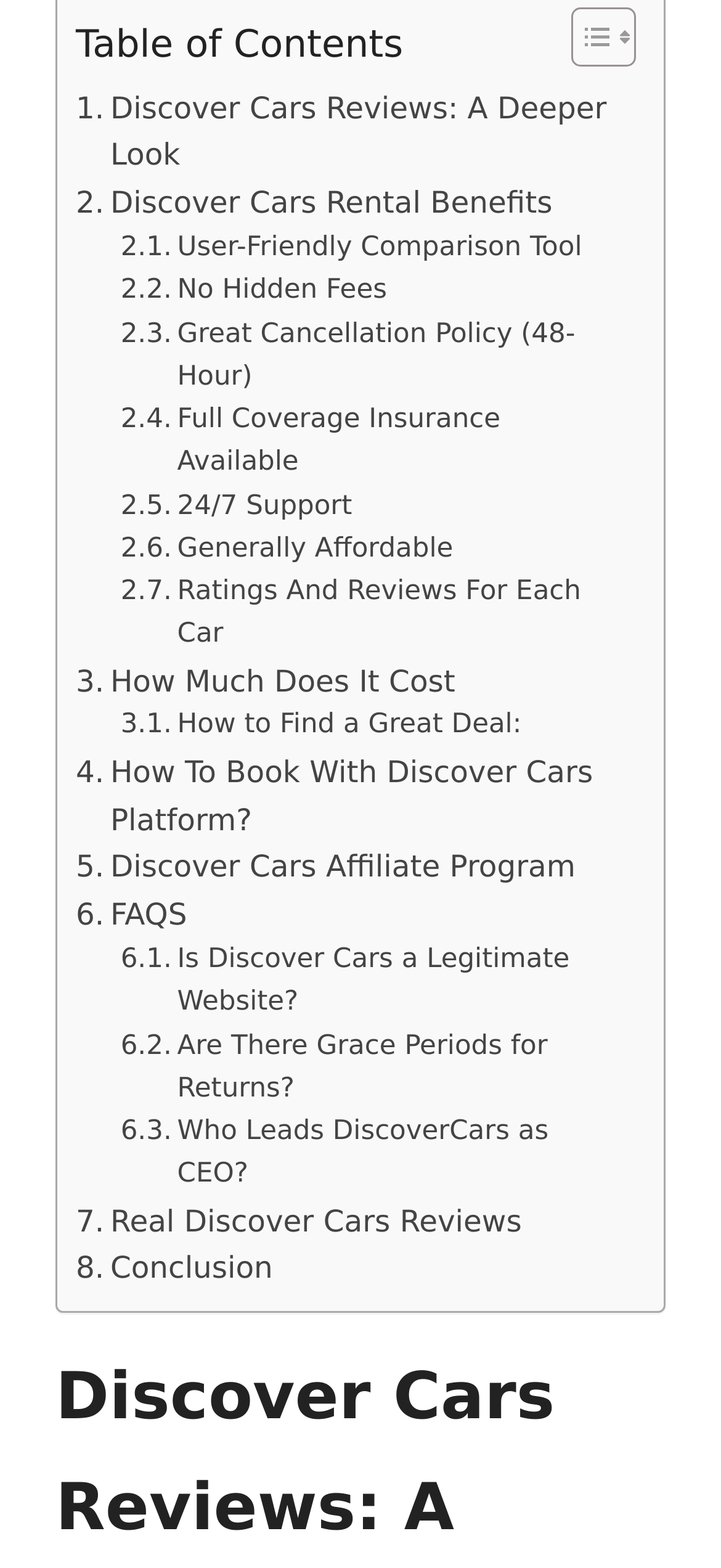Highlight the bounding box coordinates of the region I should click on to meet the following instruction: "Toggle Table of Content".

[0.754, 0.004, 0.869, 0.044]